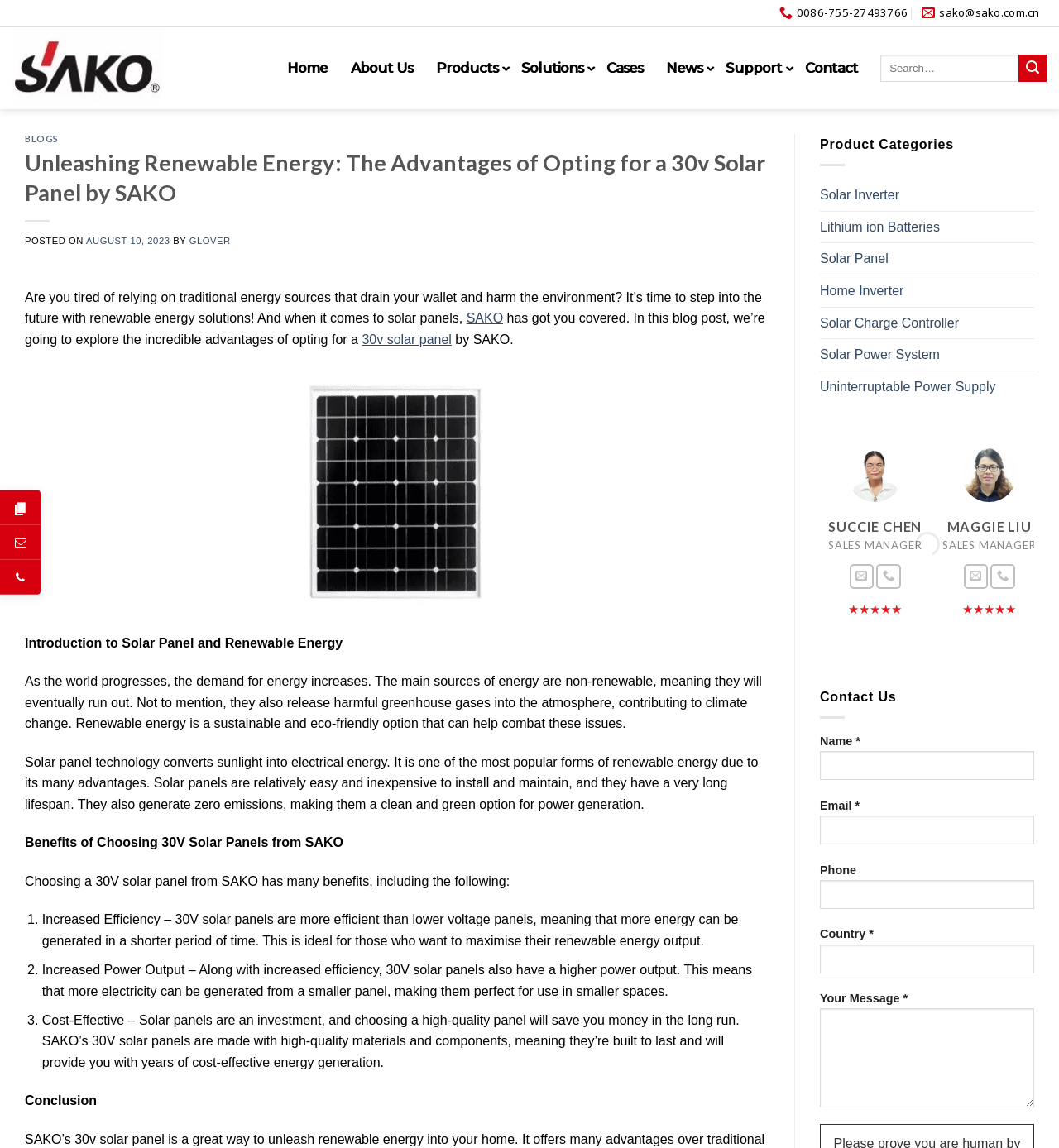Determine the main headline from the webpage and extract its text.

Unleashing Renewable Energy: The Advantages of Opting for a 30v Solar Panel by SAKO